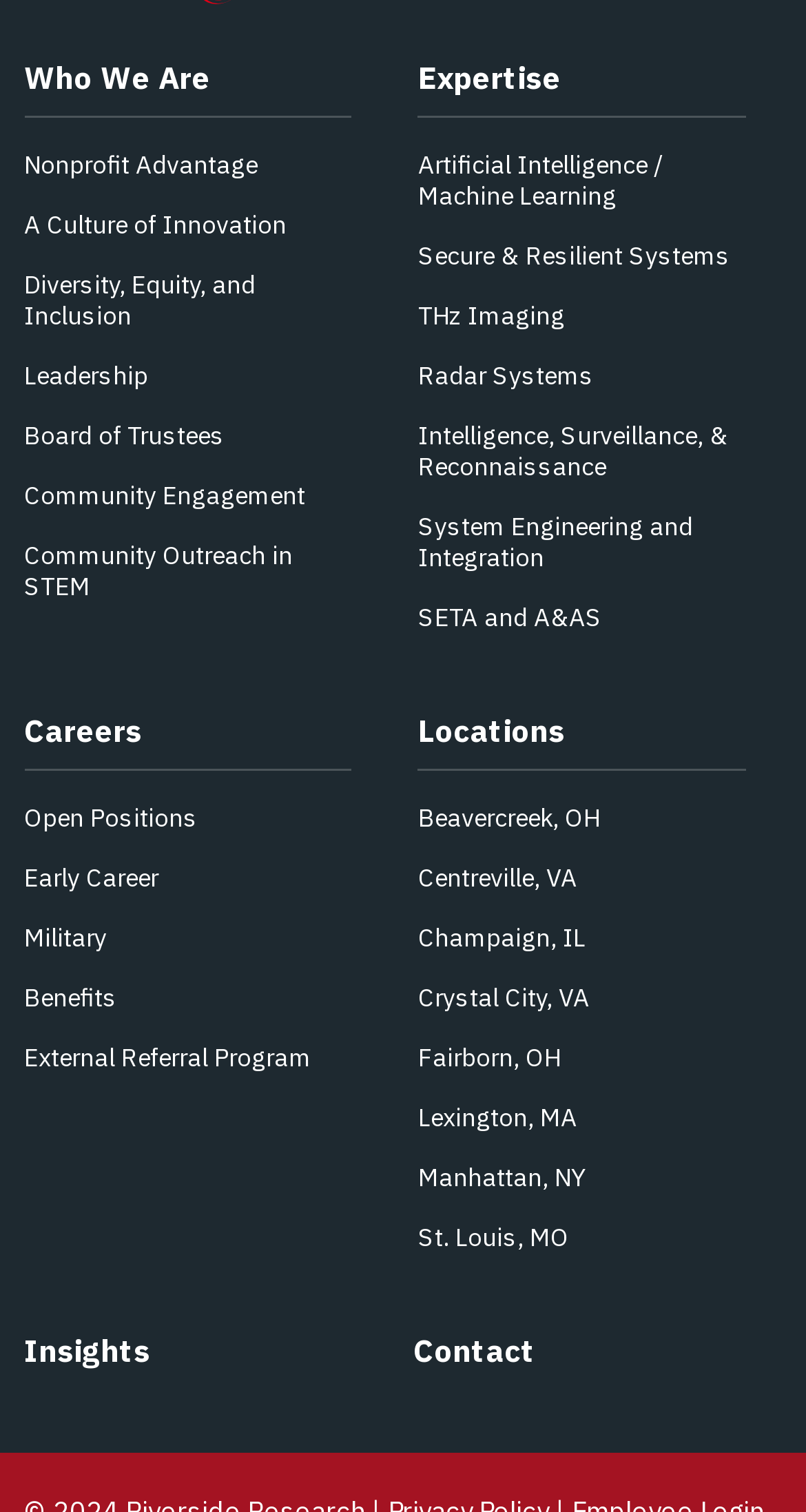Specify the bounding box coordinates of the element's region that should be clicked to achieve the following instruction: "View Expertise". The bounding box coordinates consist of four float numbers between 0 and 1, in the format [left, top, right, bottom].

[0.519, 0.038, 0.696, 0.064]